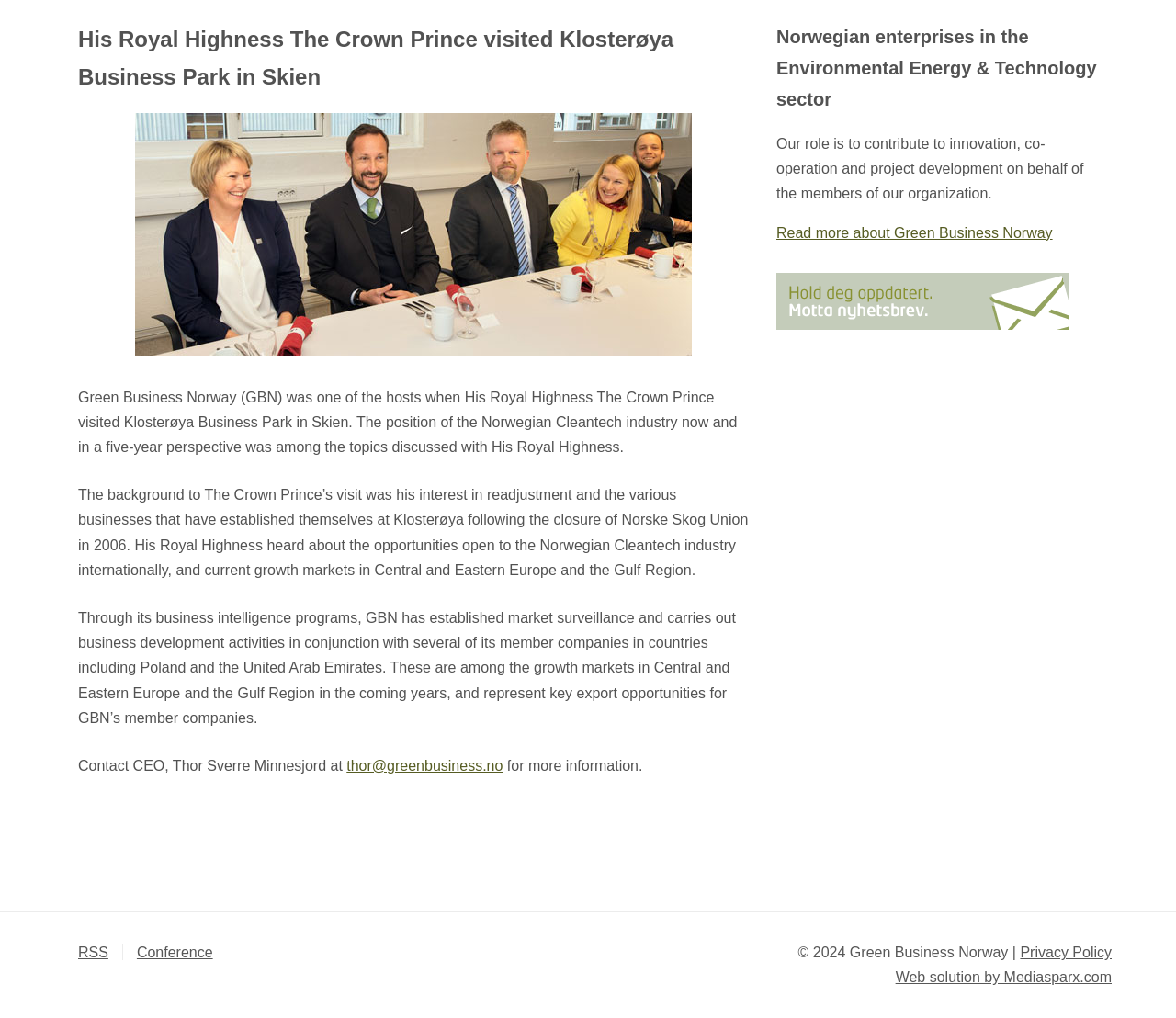Bounding box coordinates are specified in the format (top-left x, top-left y, bottom-right x, bottom-right y). All values are floating point numbers bounded between 0 and 1. Please provide the bounding box coordinate of the region this sentence describes: Privacy Policy

[0.868, 0.928, 0.945, 0.944]